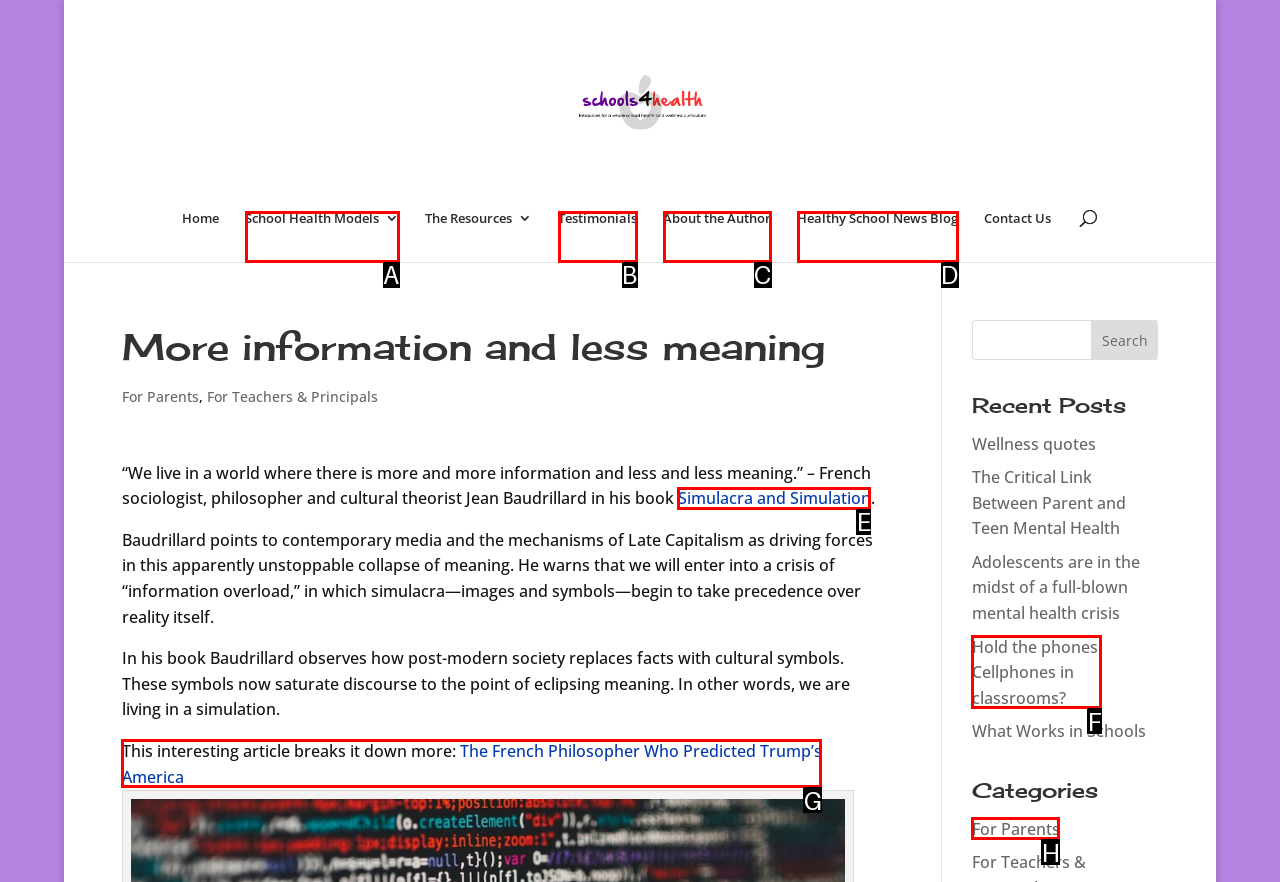Given the description: About the Author, identify the matching HTML element. Provide the letter of the correct option.

C